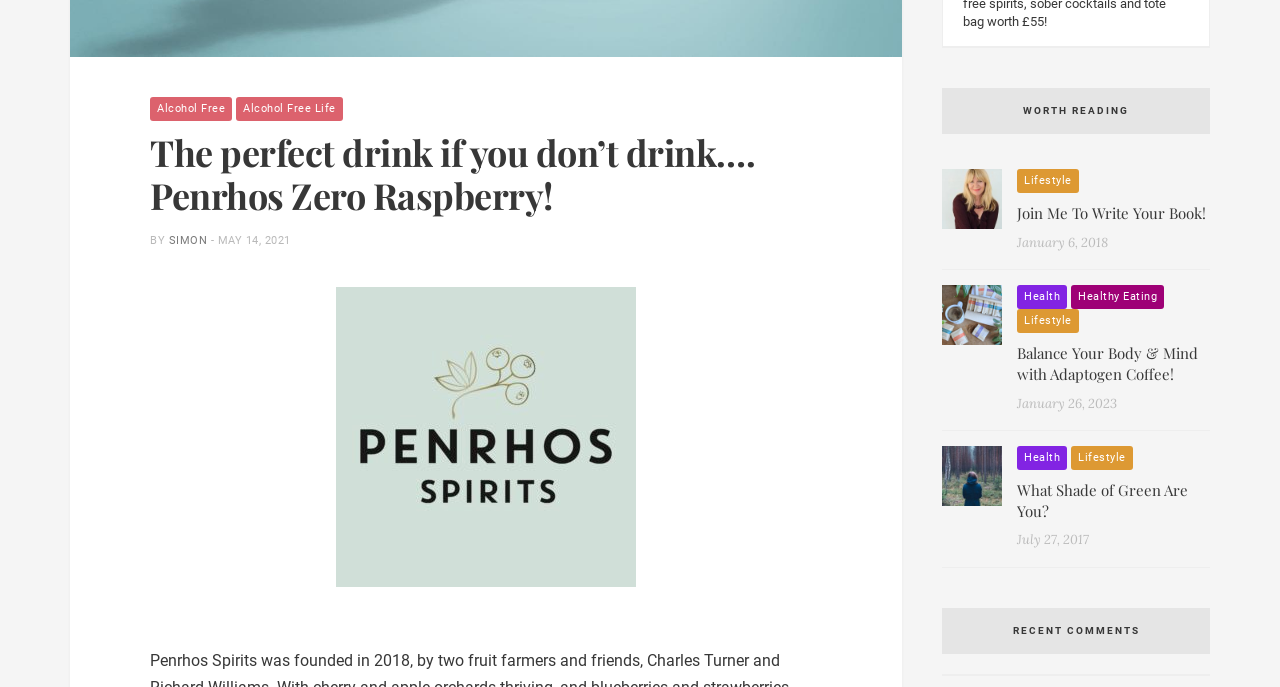Please specify the bounding box coordinates of the clickable region necessary for completing the following instruction: "Read the article by SIMON". The coordinates must consist of four float numbers between 0 and 1, i.e., [left, top, right, bottom].

[0.132, 0.341, 0.162, 0.36]